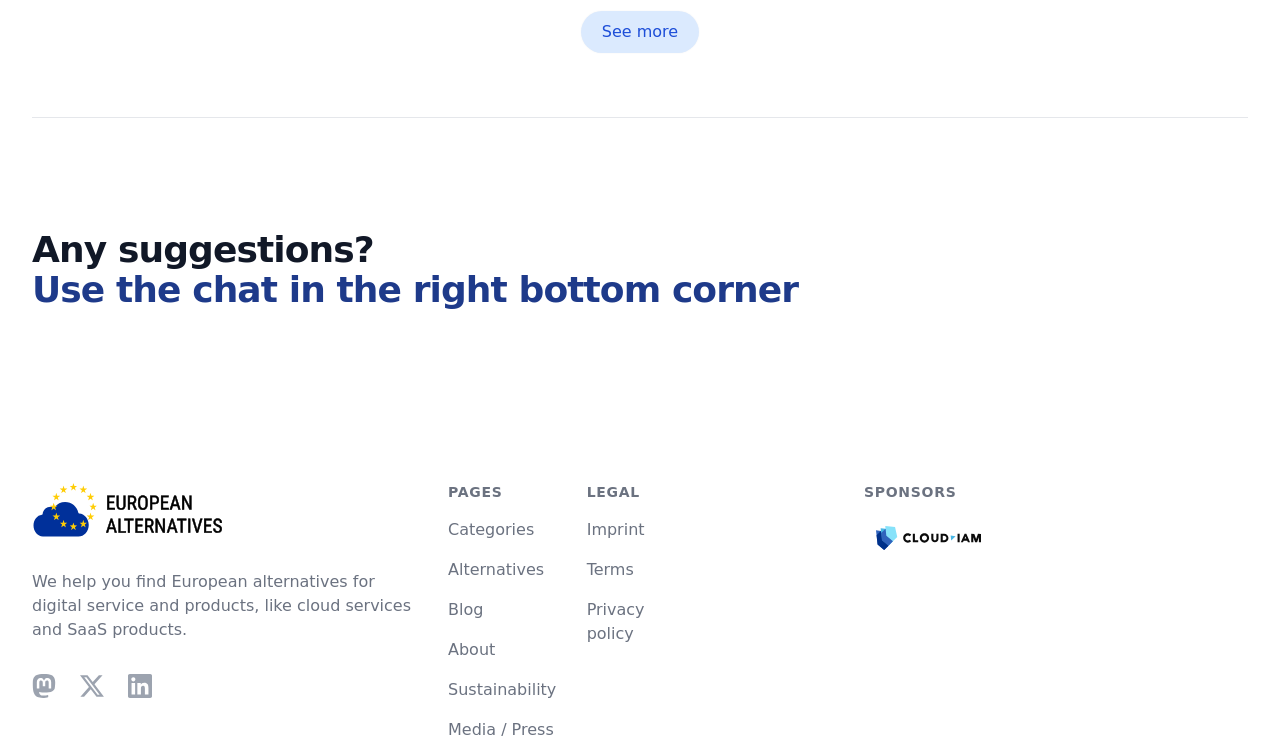Please specify the bounding box coordinates of the element that should be clicked to execute the given instruction: 'Check Imprint'. Ensure the coordinates are four float numbers between 0 and 1, expressed as [left, top, right, bottom].

[0.458, 0.7, 0.504, 0.726]